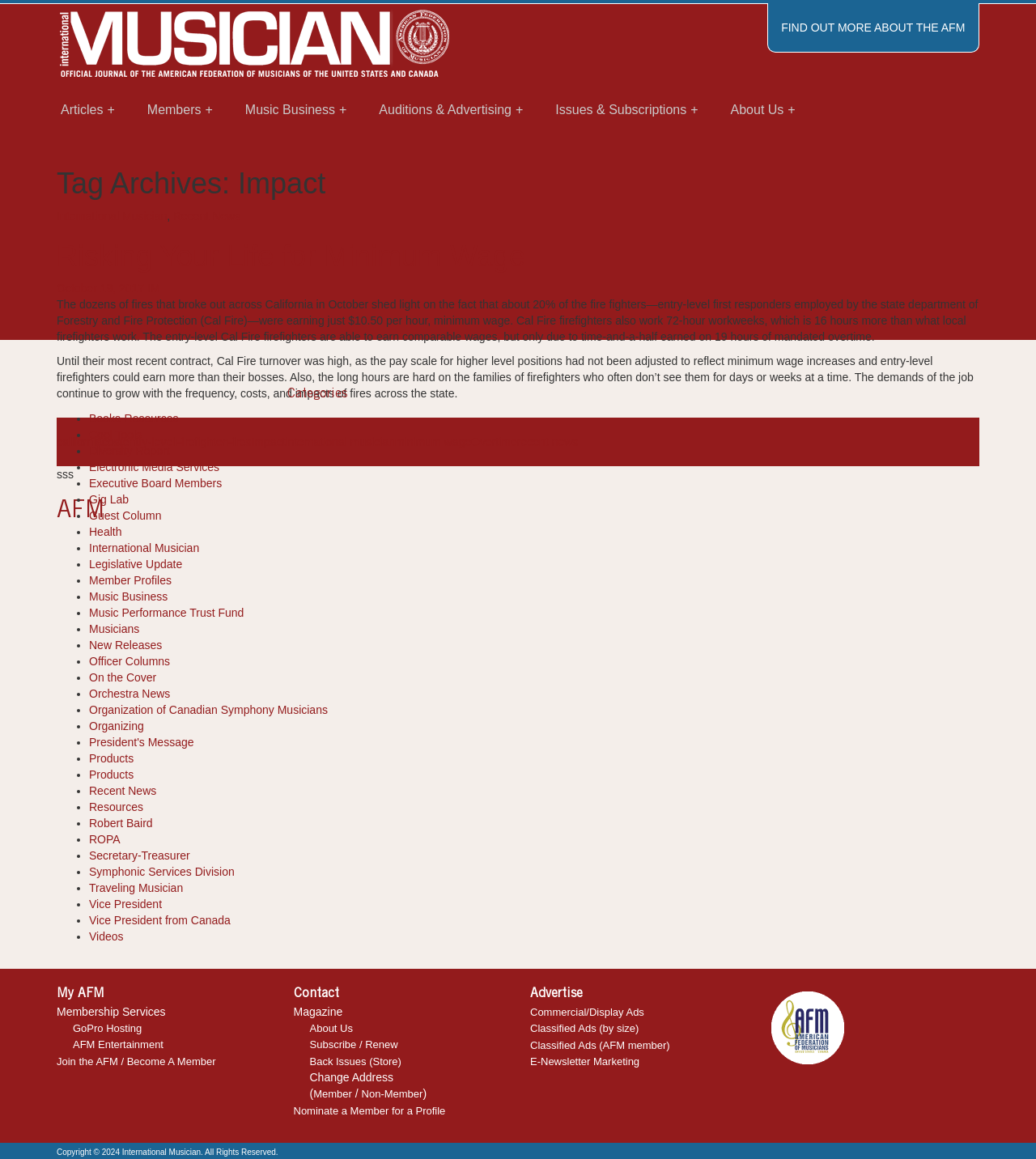What is the date of the article?
Respond to the question with a single word or phrase according to the image.

October 19, 2017